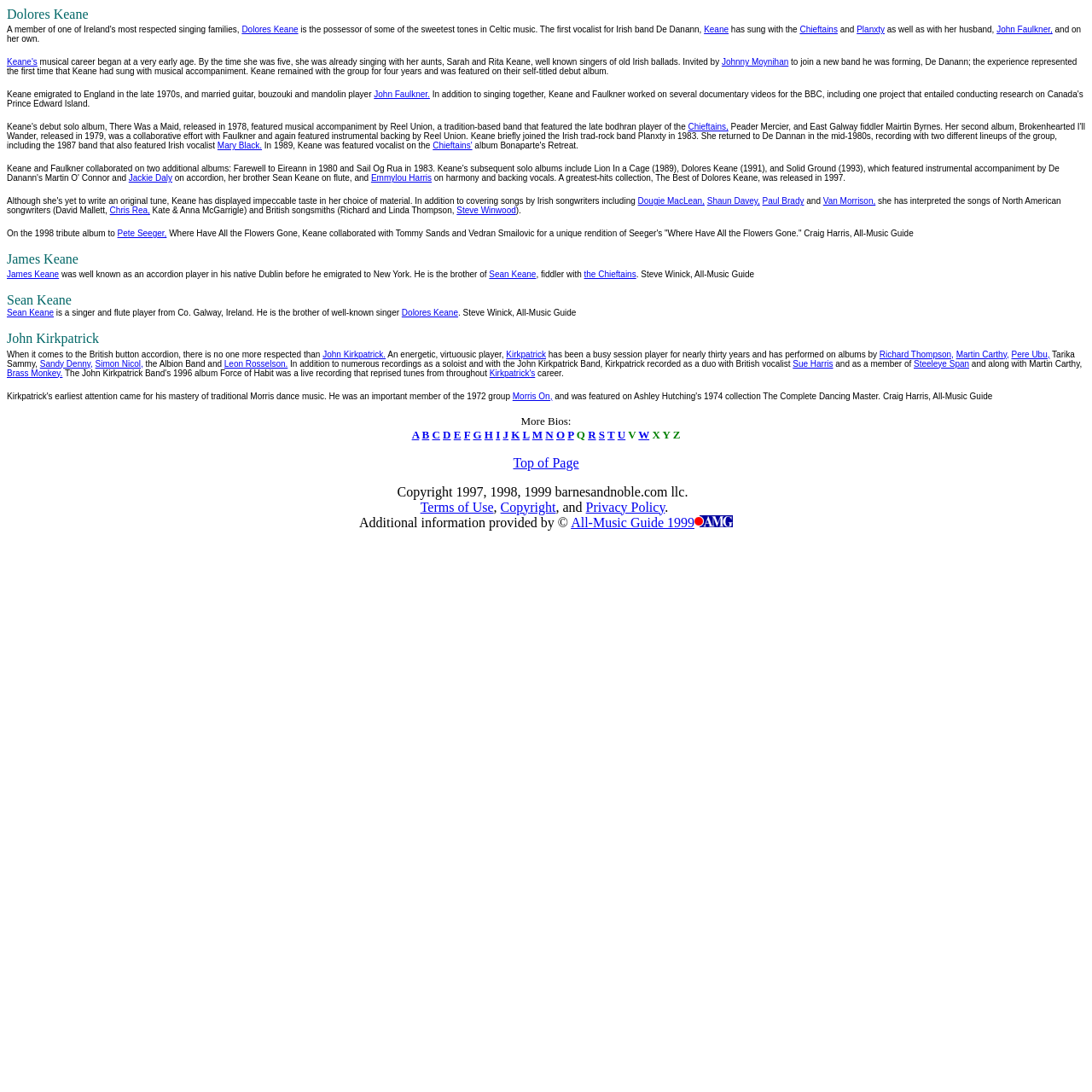Who is the brother of Dolores Keane?
Make sure to answer the question with a detailed and comprehensive explanation.

I found the sentence 'James Keane was well known as an accordion player in his native Dublin before he emigrated to New York. He is the brother of...' which indicates that James Keane is the brother of Dolores Keane.